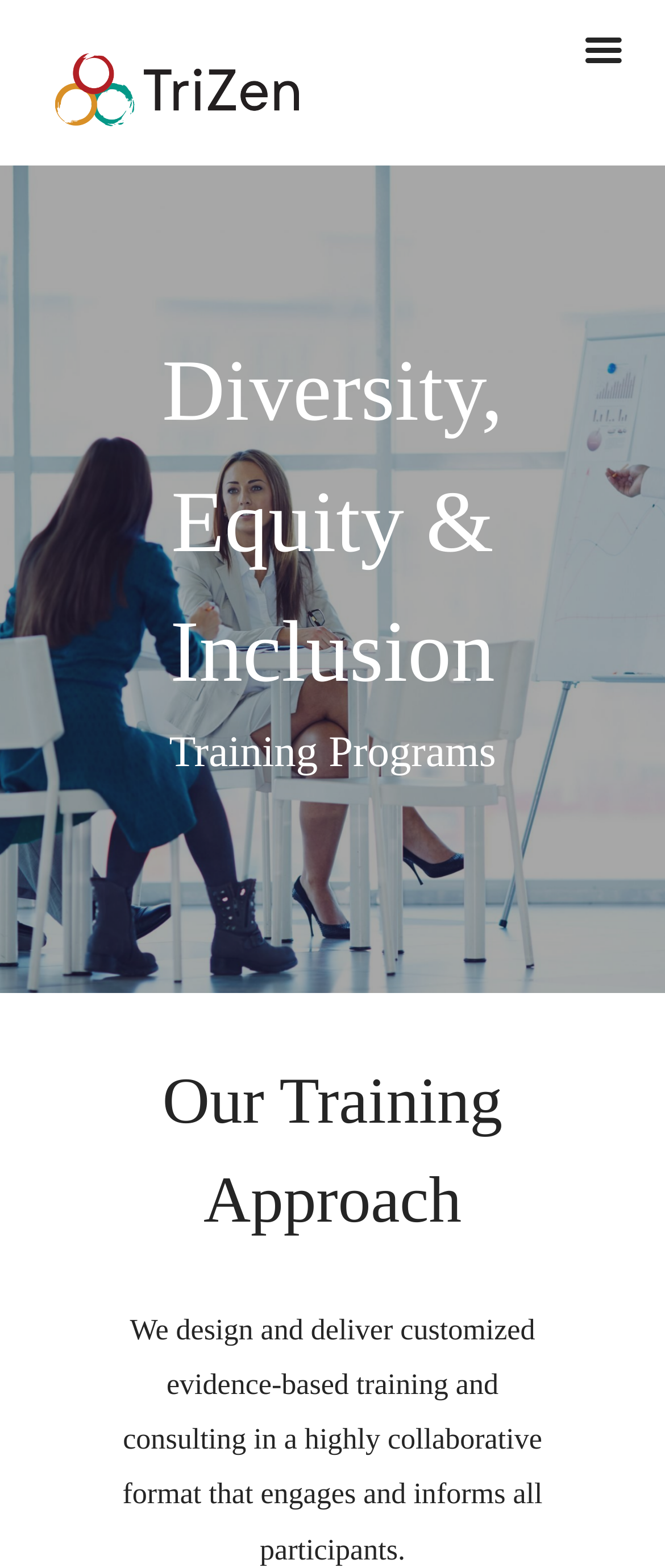How many headings are there on this webpage?
Look at the image and answer the question using a single word or phrase.

3